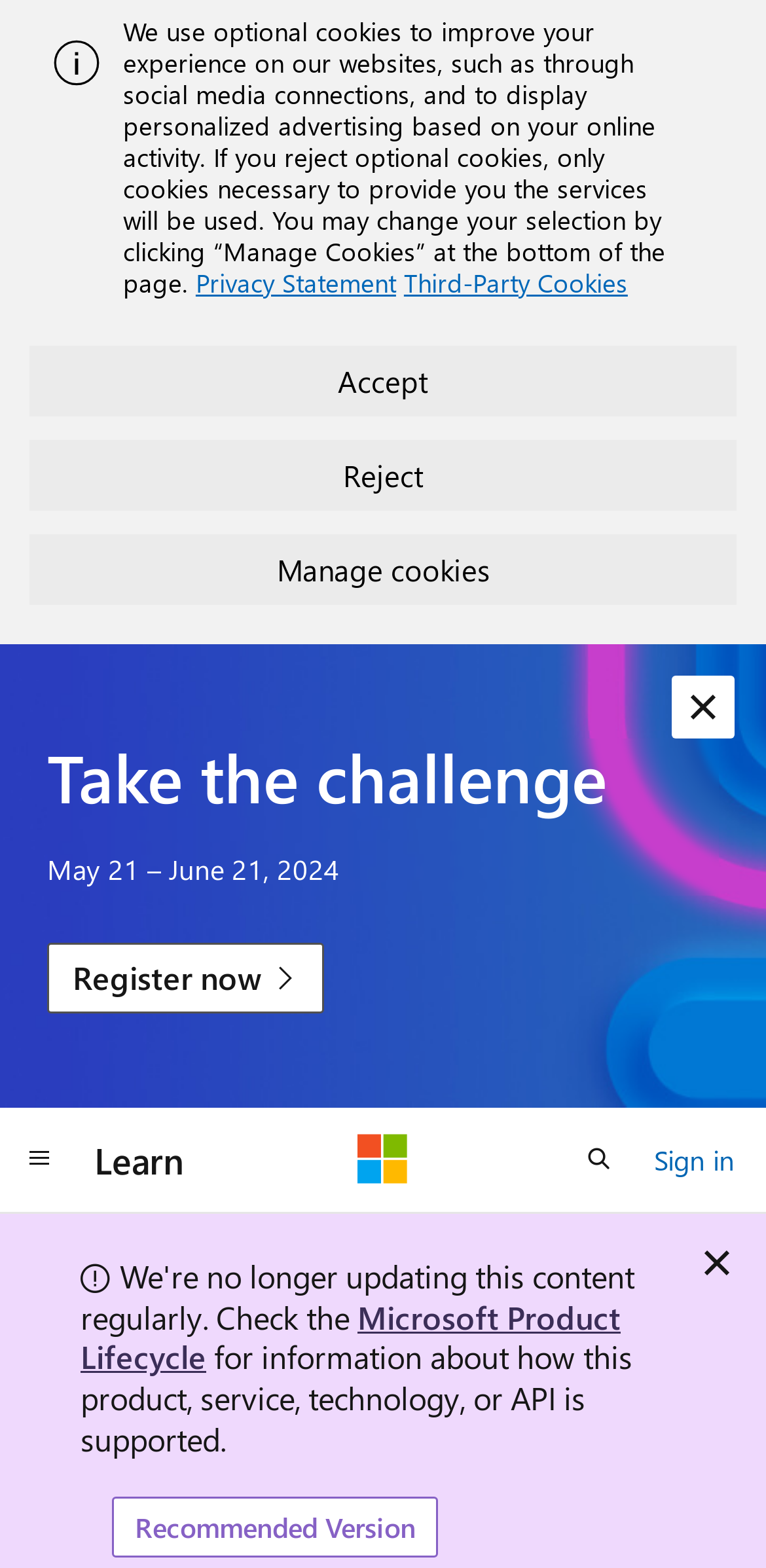Could you locate the bounding box coordinates for the section that should be clicked to accomplish this task: "Go to Microsoft Learn".

[0.103, 0.716, 0.262, 0.763]